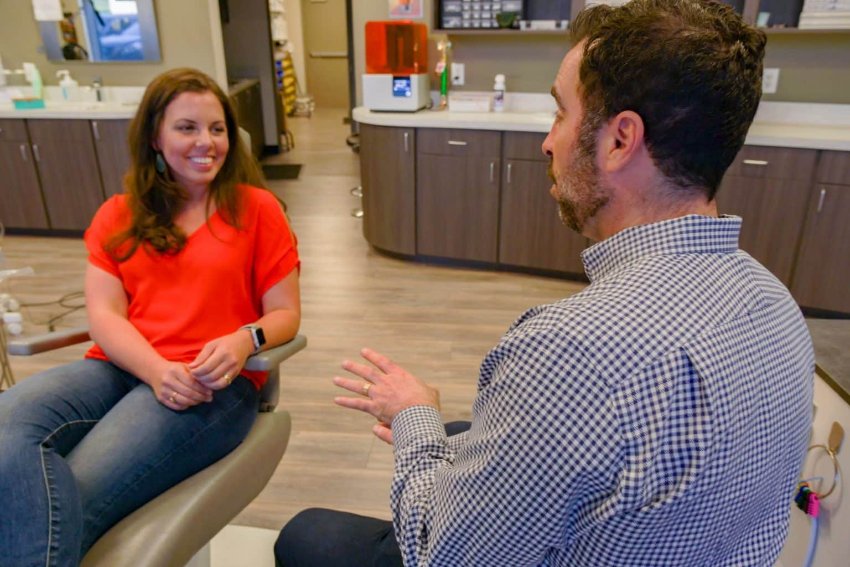Offer an in-depth description of the image.

In a warm and inviting orthodontic office, a friendly consultation takes place between a patient and an orthodontist. The patient, dressed in a vibrant red top, sits comfortably in a treatment chair, attentively engaging with the doctor, who is clad in a checkered shirt. The surroundings reflect a professional yet cozy atmosphere, featuring sleek wooden cabinetry and a well-organized workspace with dental equipment and supplies visible in the background. This image captures a moment of personalized care, emphasizing the importance of informed decision-making in orthodontics, particularly regarding braces versus Invisalign. The setting is designed to make patients feel at ease as they navigate their orthodontic journeys.